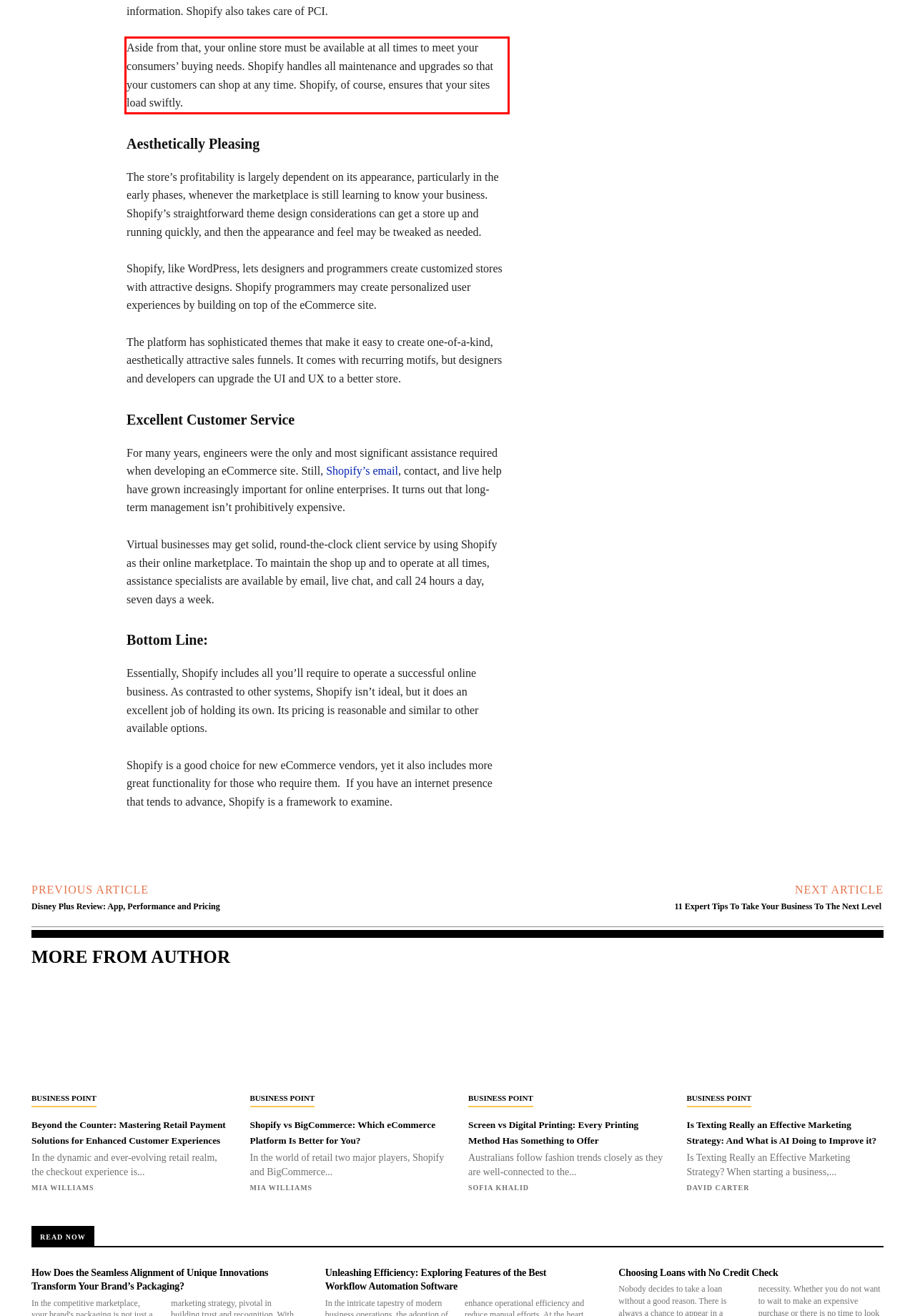You are given a webpage screenshot with a red bounding box around a UI element. Extract and generate the text inside this red bounding box.

Aside from that, your online store must be available at all times to meet your consumers’ buying needs. Shopify handles all maintenance and upgrades so that your customers can shop at any time. Shopify, of course, ensures that your sites load swiftly.